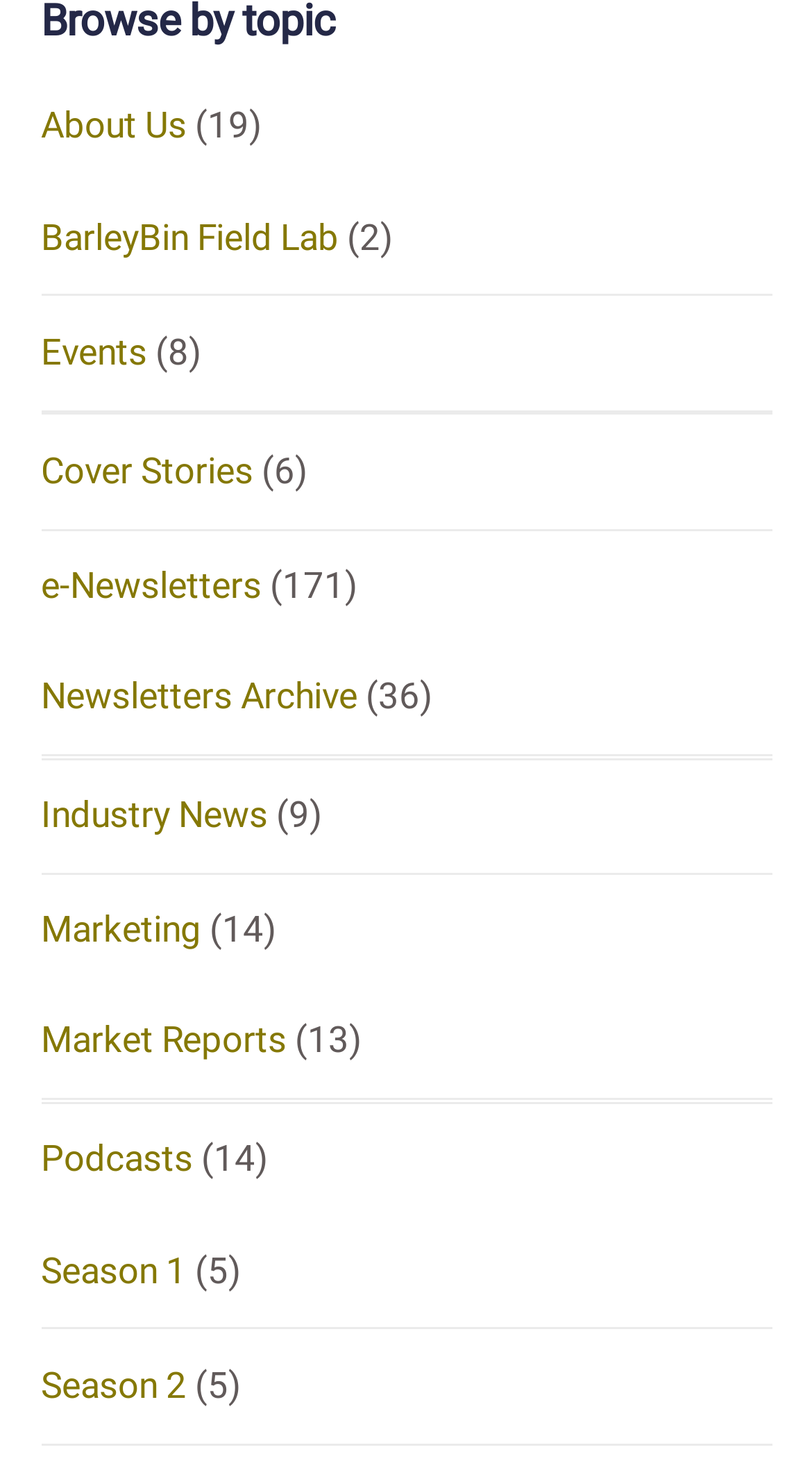Determine the coordinates of the bounding box that should be clicked to complete the instruction: "visit BarleyBin Field Lab". The coordinates should be represented by four float numbers between 0 and 1: [left, top, right, bottom].

[0.05, 0.146, 0.417, 0.174]